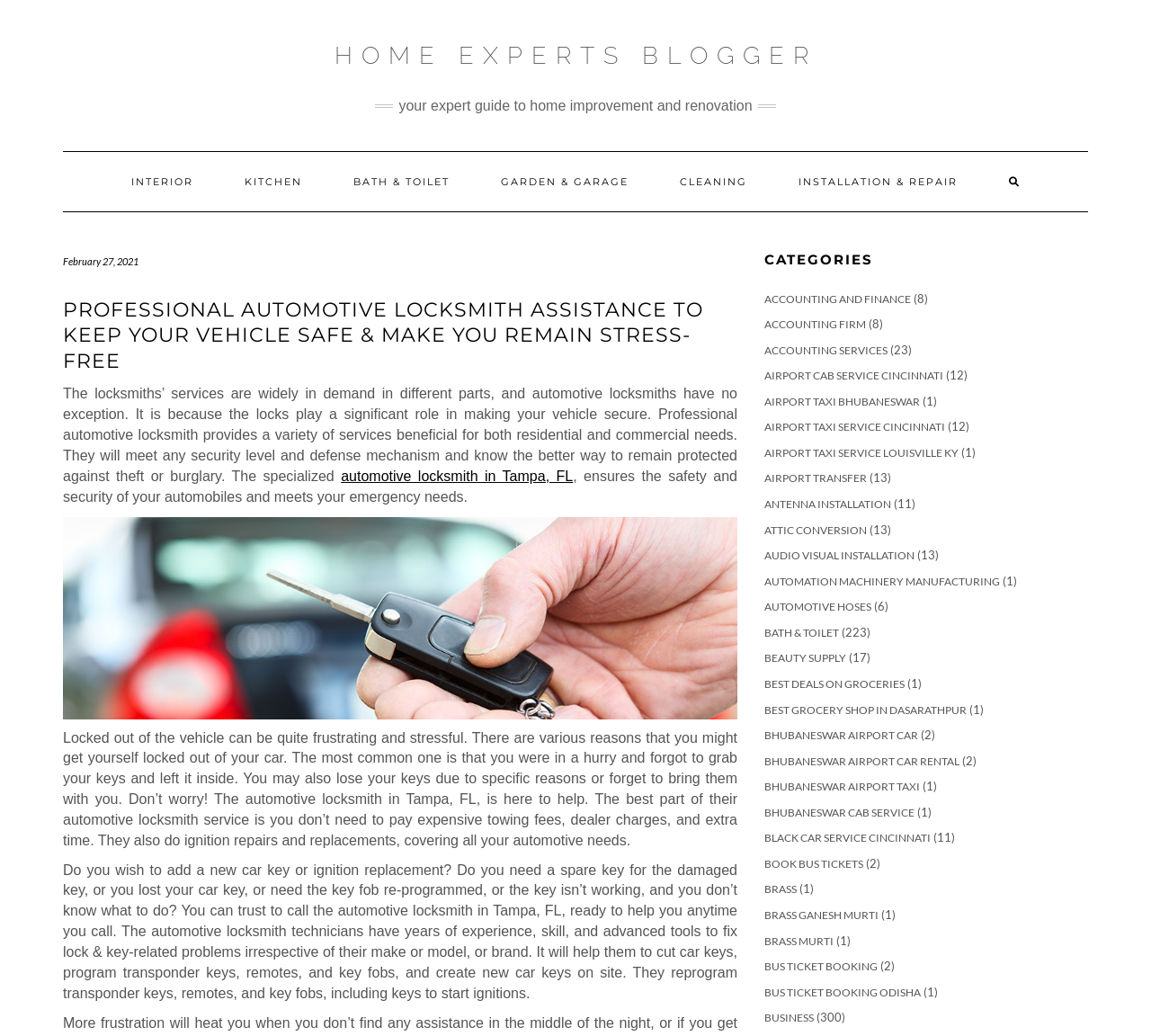Bounding box coordinates must be specified in the format (top-left x, top-left y, bottom-right x, bottom-right y). All values should be floating point numbers between 0 and 1. What are the bounding box coordinates of the UI element described as: Black Car Service Cincinnati

[0.664, 0.802, 0.809, 0.815]